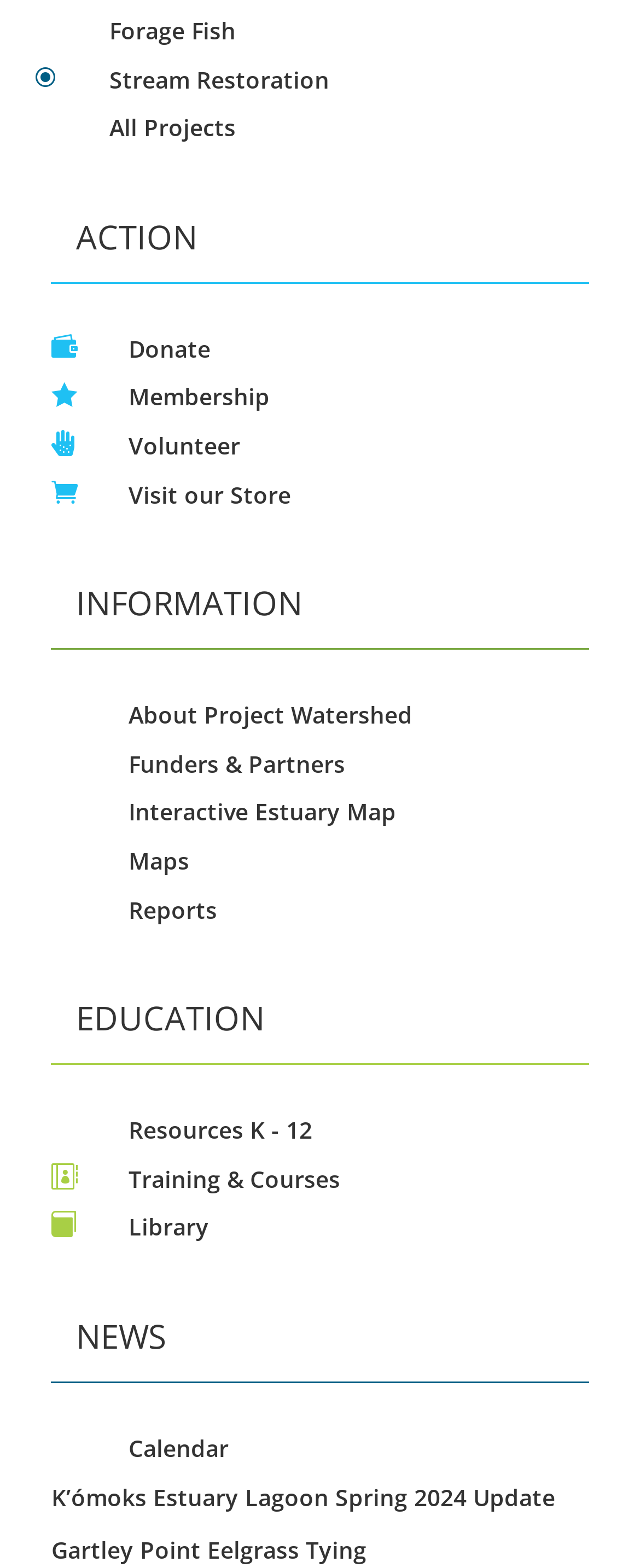Provide a short, one-word or phrase answer to the question below:
What is the purpose of the 'Volunteer' link?

To volunteer for Project Watershed